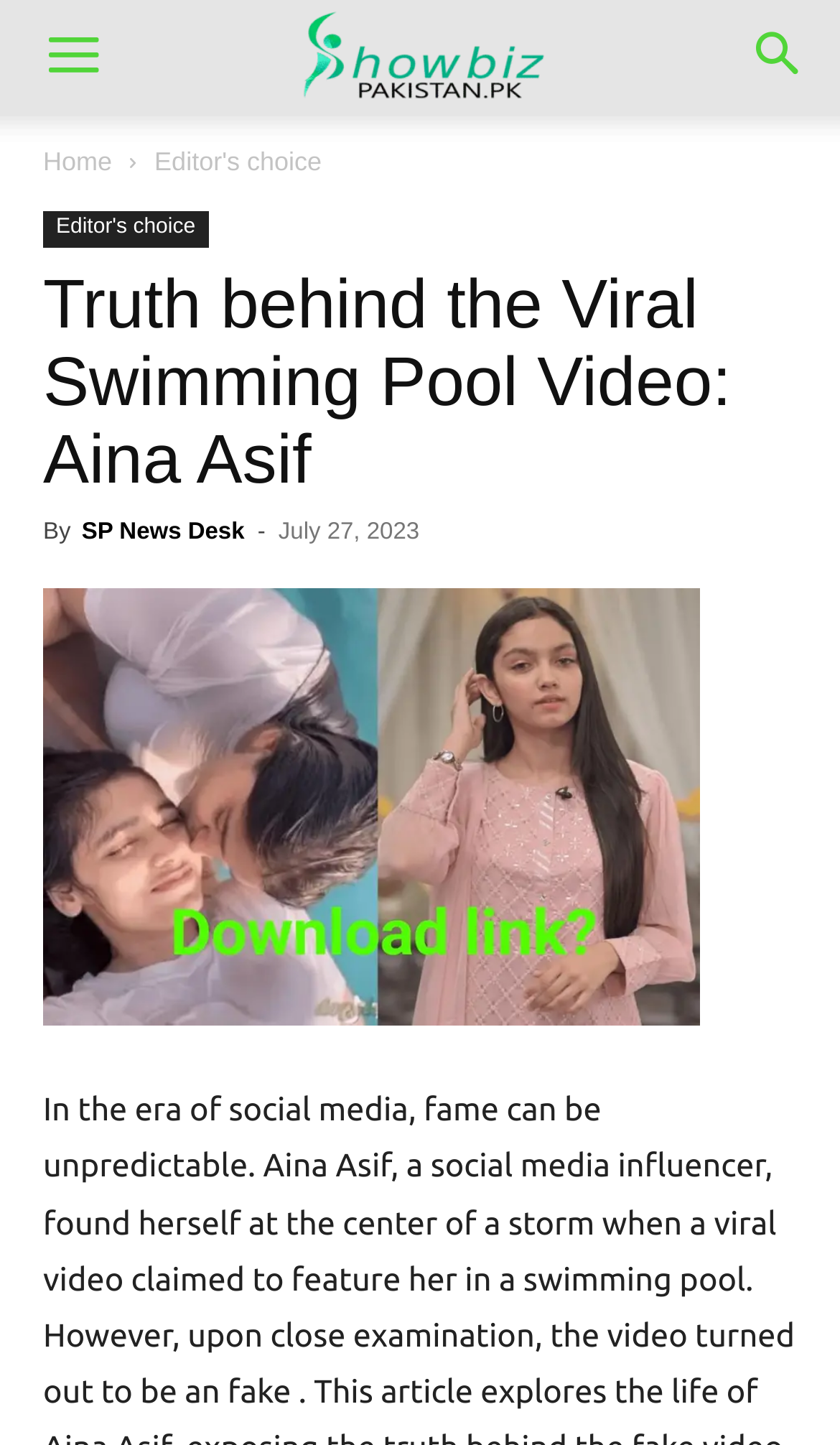Based on what you see in the screenshot, provide a thorough answer to this question: What is the name of the social media influencer mentioned in the article?

I found the influencer's name by looking at the article's title, which mentions 'Aina Asif' as the subject of the article.